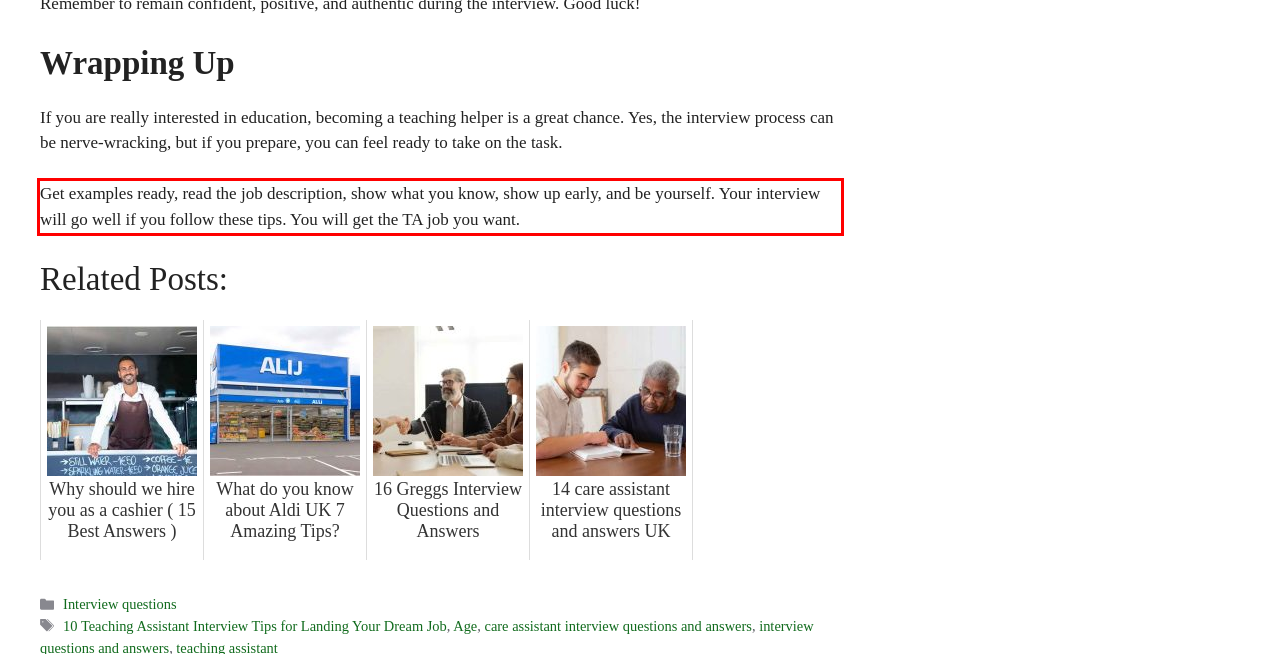Locate the red bounding box in the provided webpage screenshot and use OCR to determine the text content inside it.

Get examples ready, read the job description, show what you know, show up early, and be yourself. Your interview will go well if you follow these tips. You will get the TA job you want.